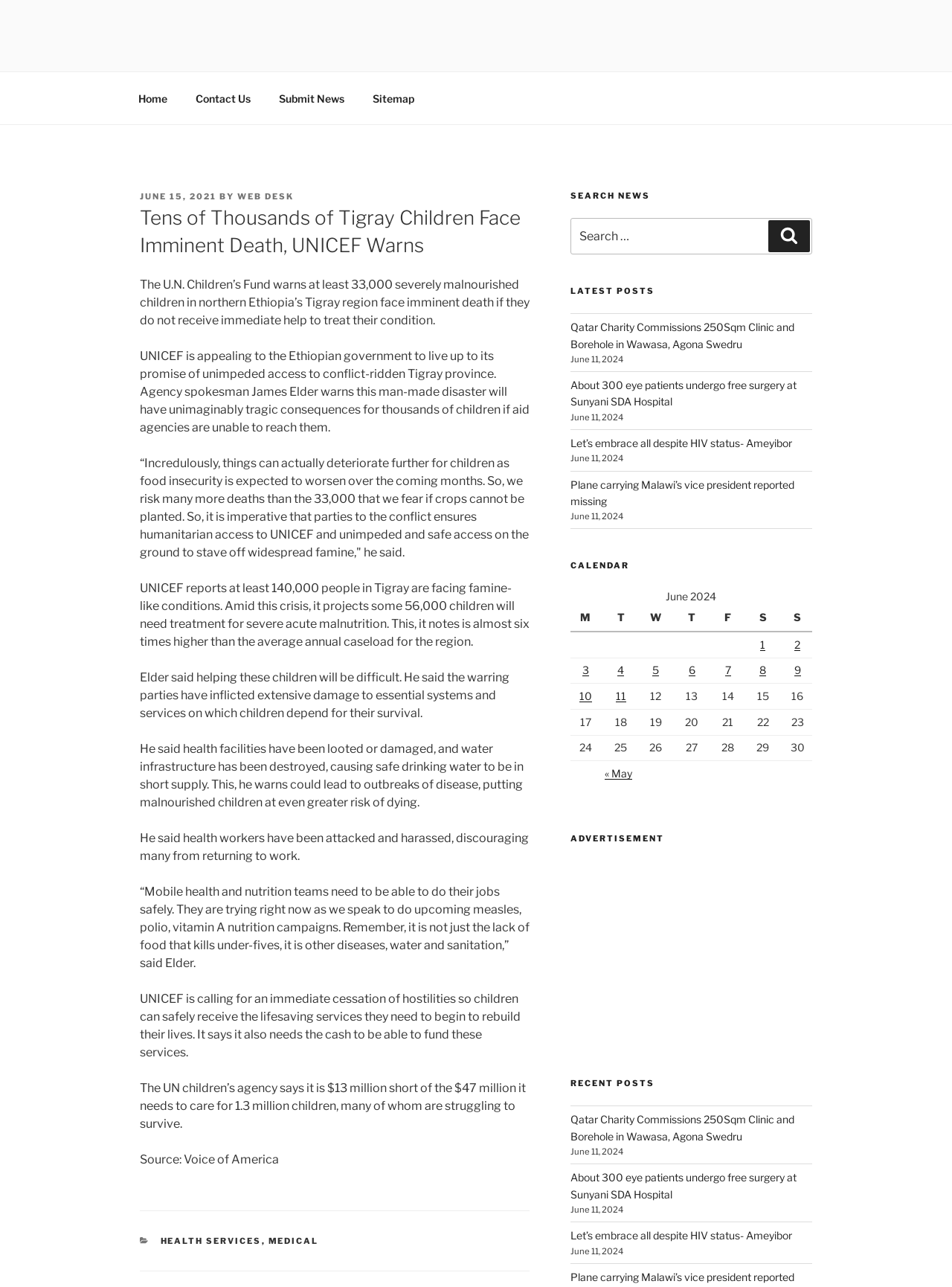From the webpage screenshot, predict the bounding box coordinates (top-left x, top-left y, bottom-right x, bottom-right y) for the UI element described here: Submit News

[0.279, 0.062, 0.375, 0.09]